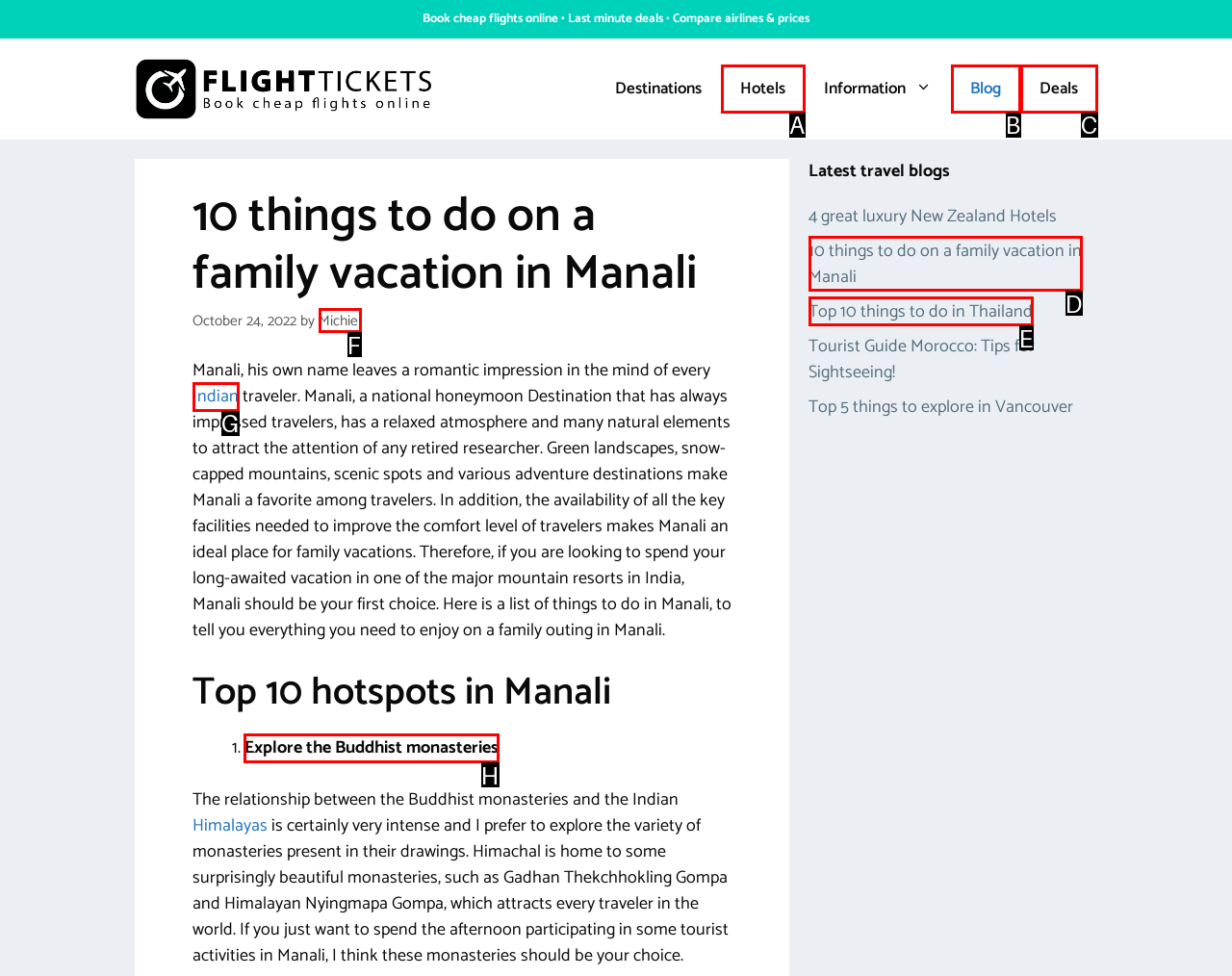Specify the letter of the UI element that should be clicked to achieve the following: Apply
Provide the corresponding letter from the choices given.

None